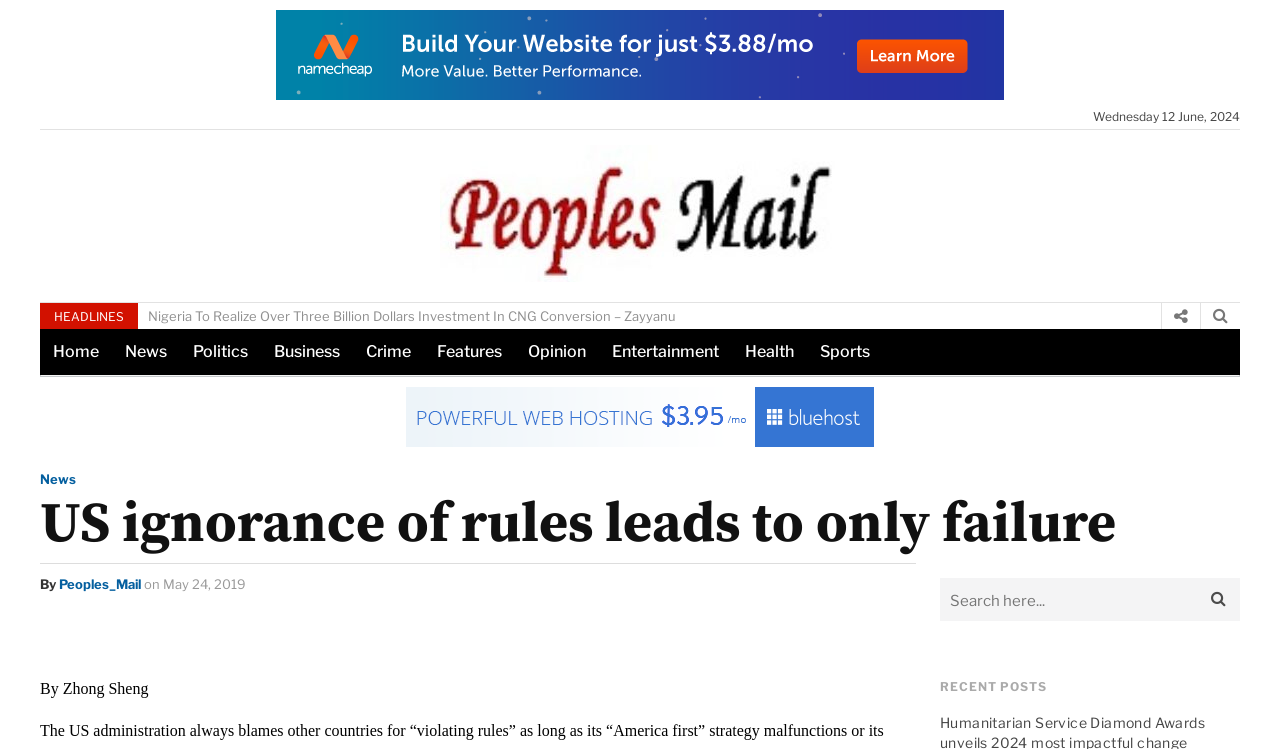Pinpoint the bounding box coordinates of the area that should be clicked to complete the following instruction: "Click on the 'Home' link". The coordinates must be given as four float numbers between 0 and 1, i.e., [left, top, right, bottom].

None